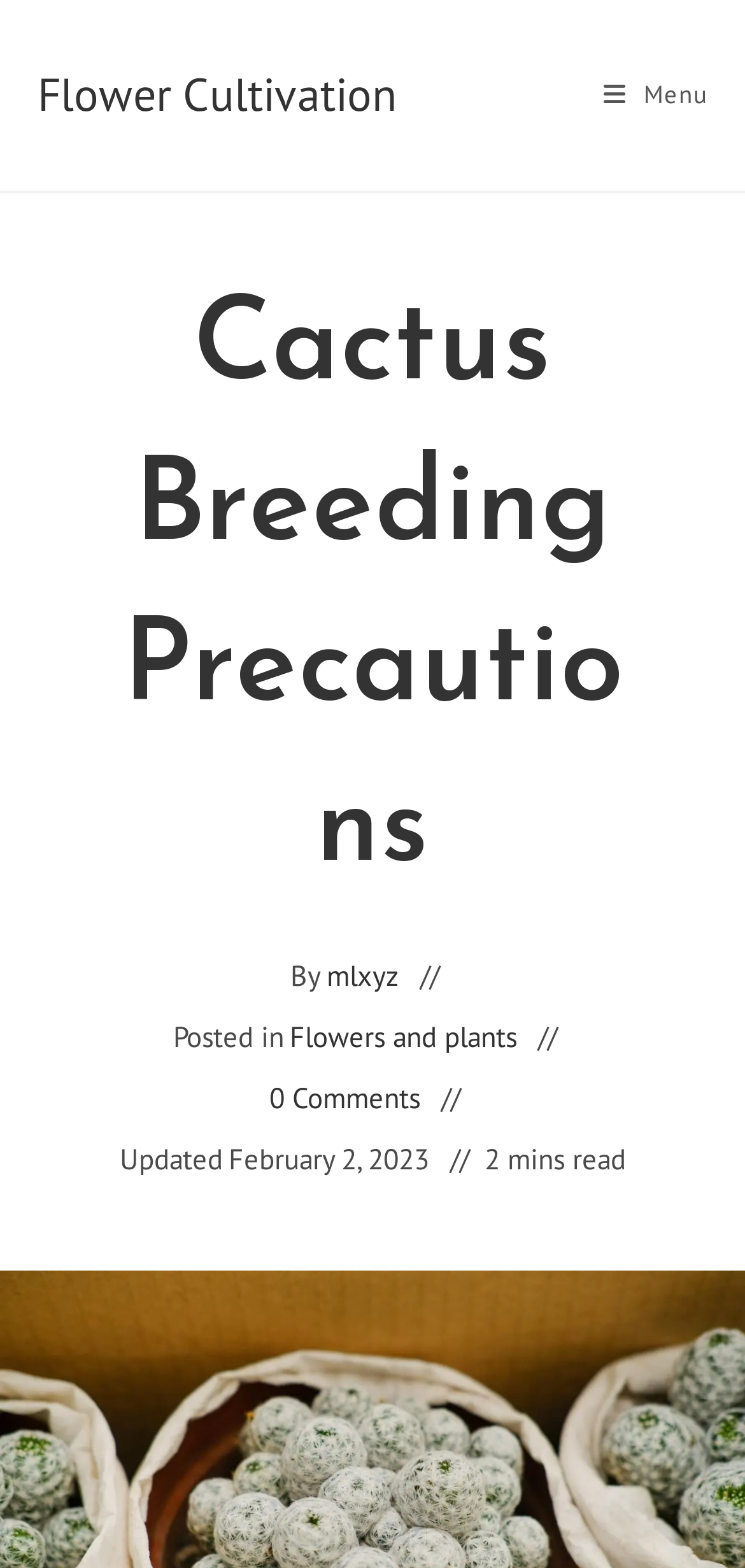When was the post updated?
Analyze the image and deliver a detailed answer to the question.

I determined the answer by examining the time element which contains the text 'February 2, 2023'. This text is located next to the text 'Updated' and indicates the date when the post was updated.